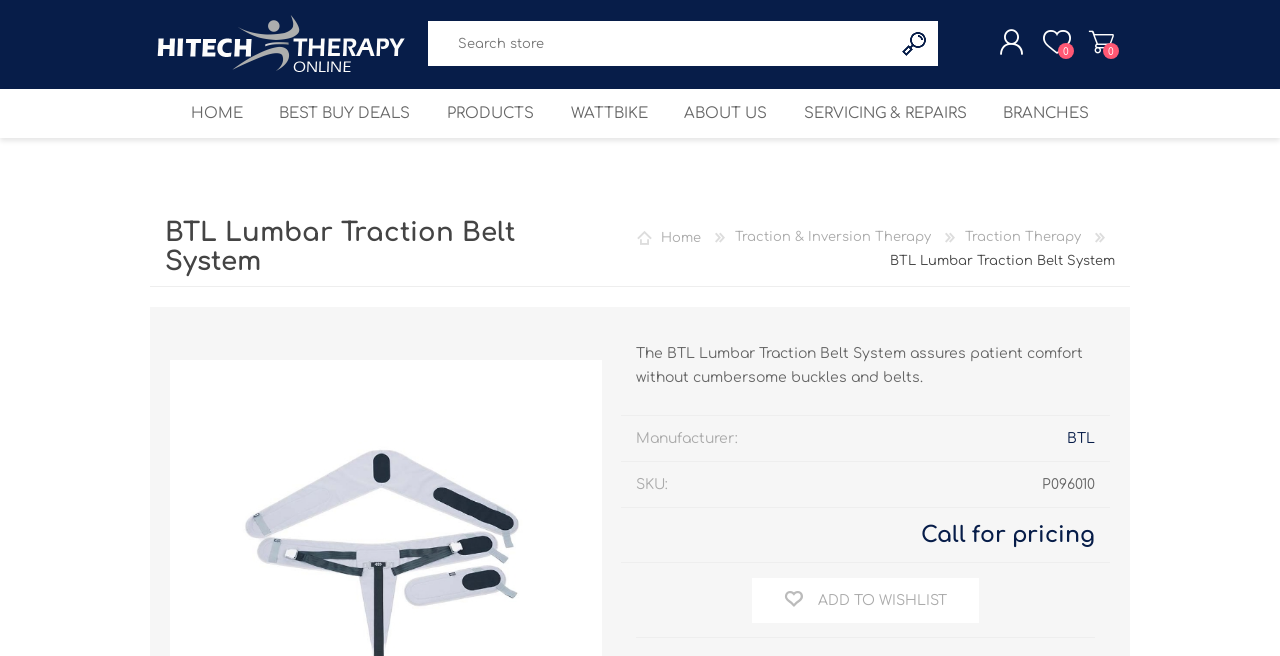Please locate the bounding box coordinates of the element that needs to be clicked to achieve the following instruction: "Register an account". The coordinates should be four float numbers between 0 and 1, i.e., [left, top, right, bottom].

[0.625, 0.178, 0.72, 0.22]